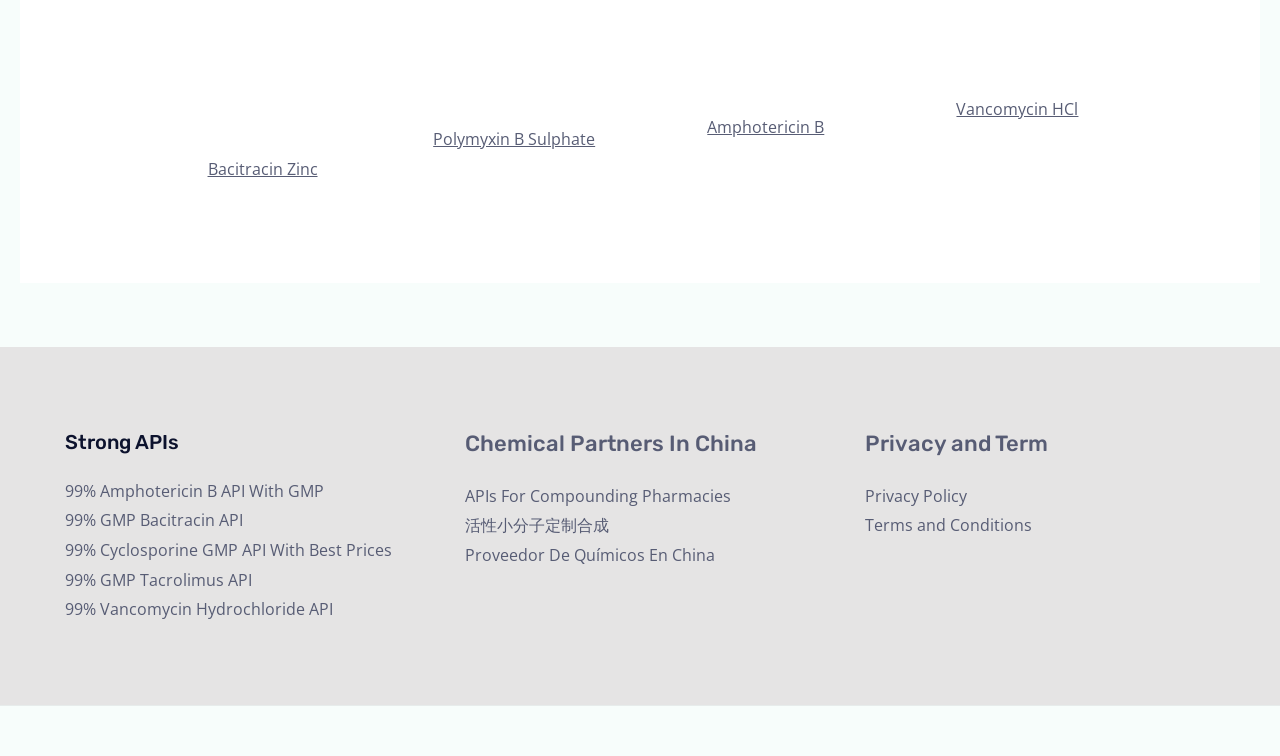What is the last link in the 'Privacy and Term' section?
Refer to the screenshot and respond with a concise word or phrase.

Terms and Conditions